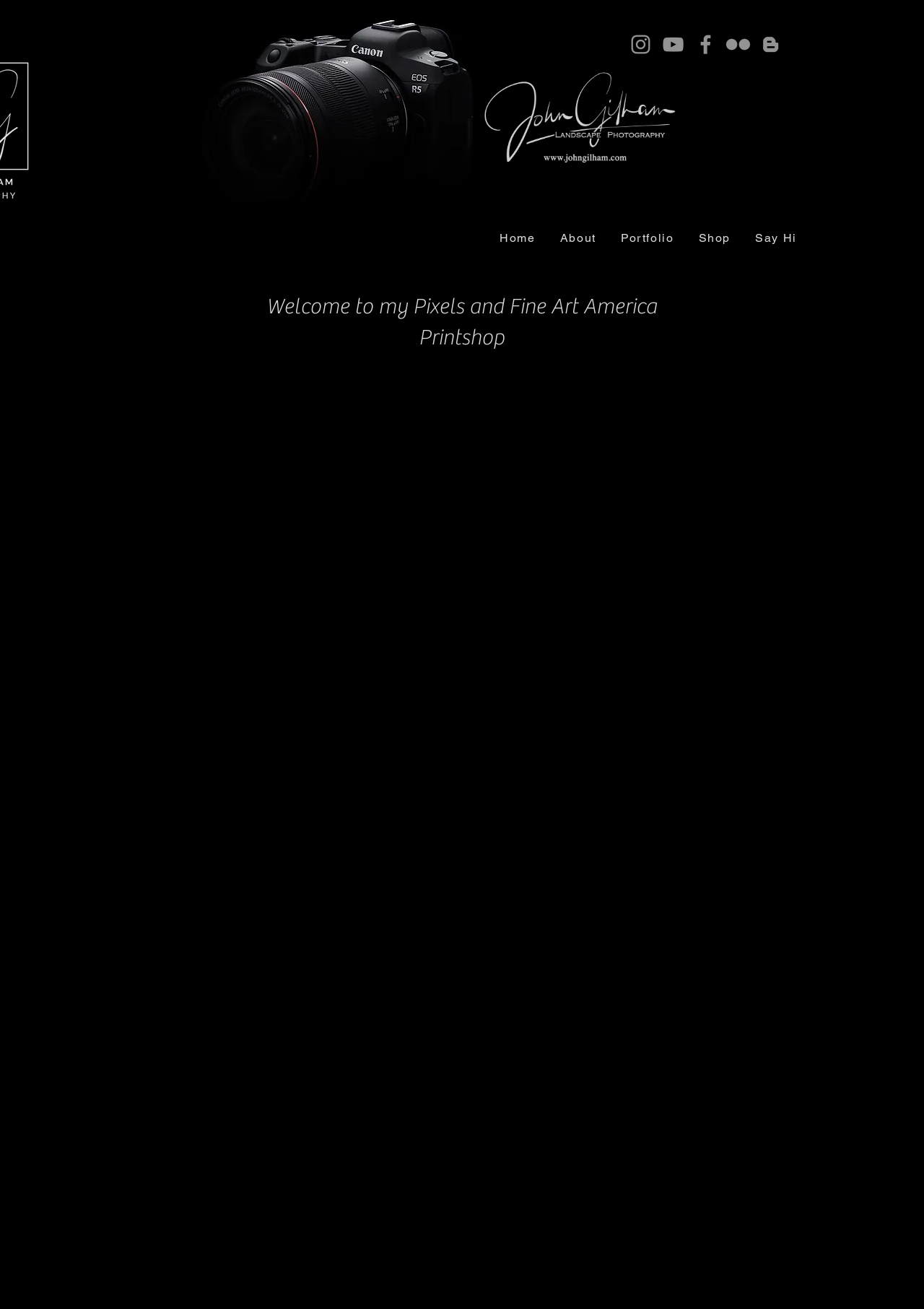Provide a one-word or short-phrase response to the question:
What social media platforms are available on this website?

Instagram, YouTube, Facebook